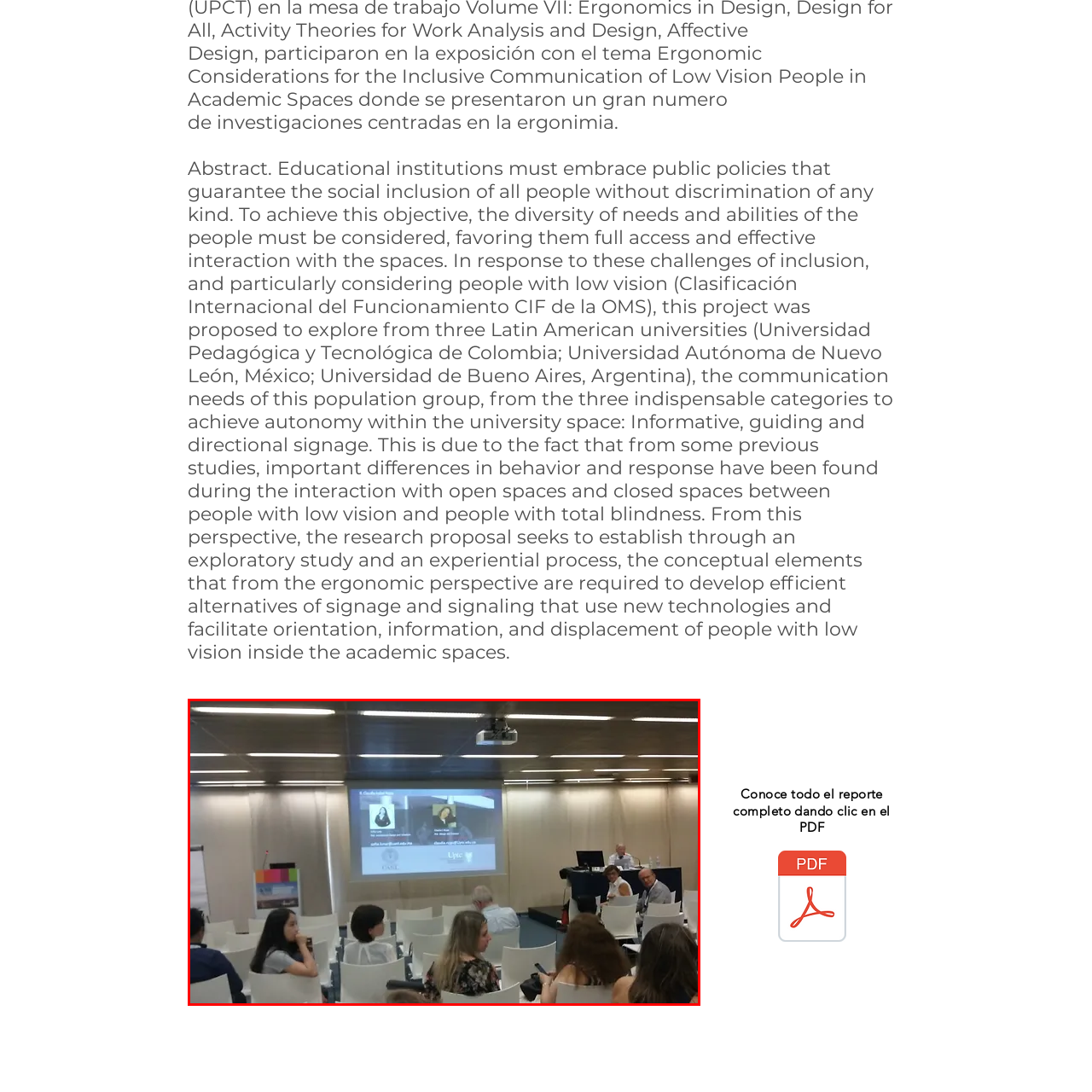What are the attendees doing?
Please look at the image marked with a red bounding box and provide a one-word or short-phrase answer based on what you see.

Engaged in conversation or taking notes